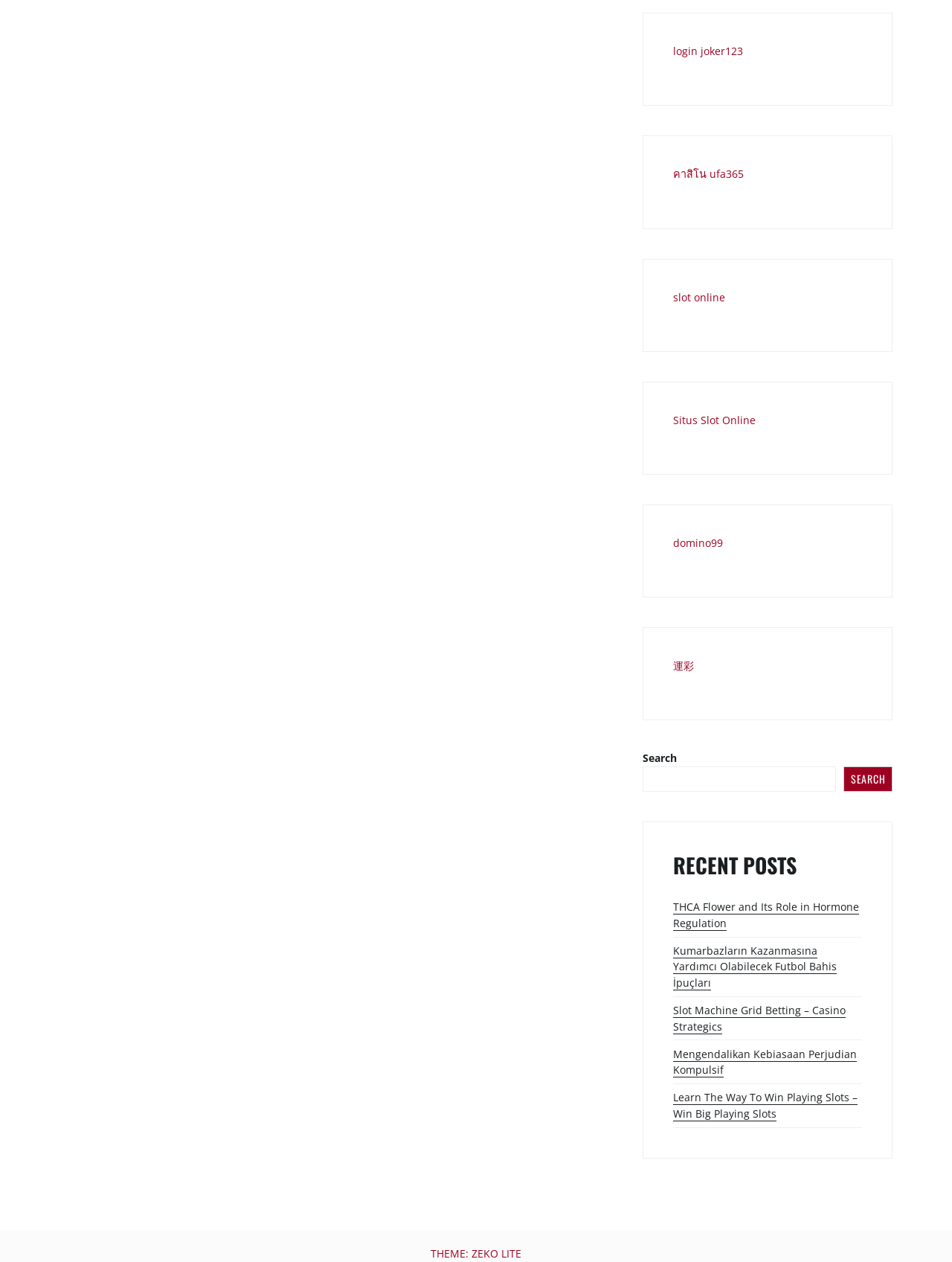Locate the bounding box coordinates of the area that needs to be clicked to fulfill the following instruction: "go to Situs Slot Online". The coordinates should be in the format of four float numbers between 0 and 1, namely [left, top, right, bottom].

[0.707, 0.327, 0.794, 0.34]